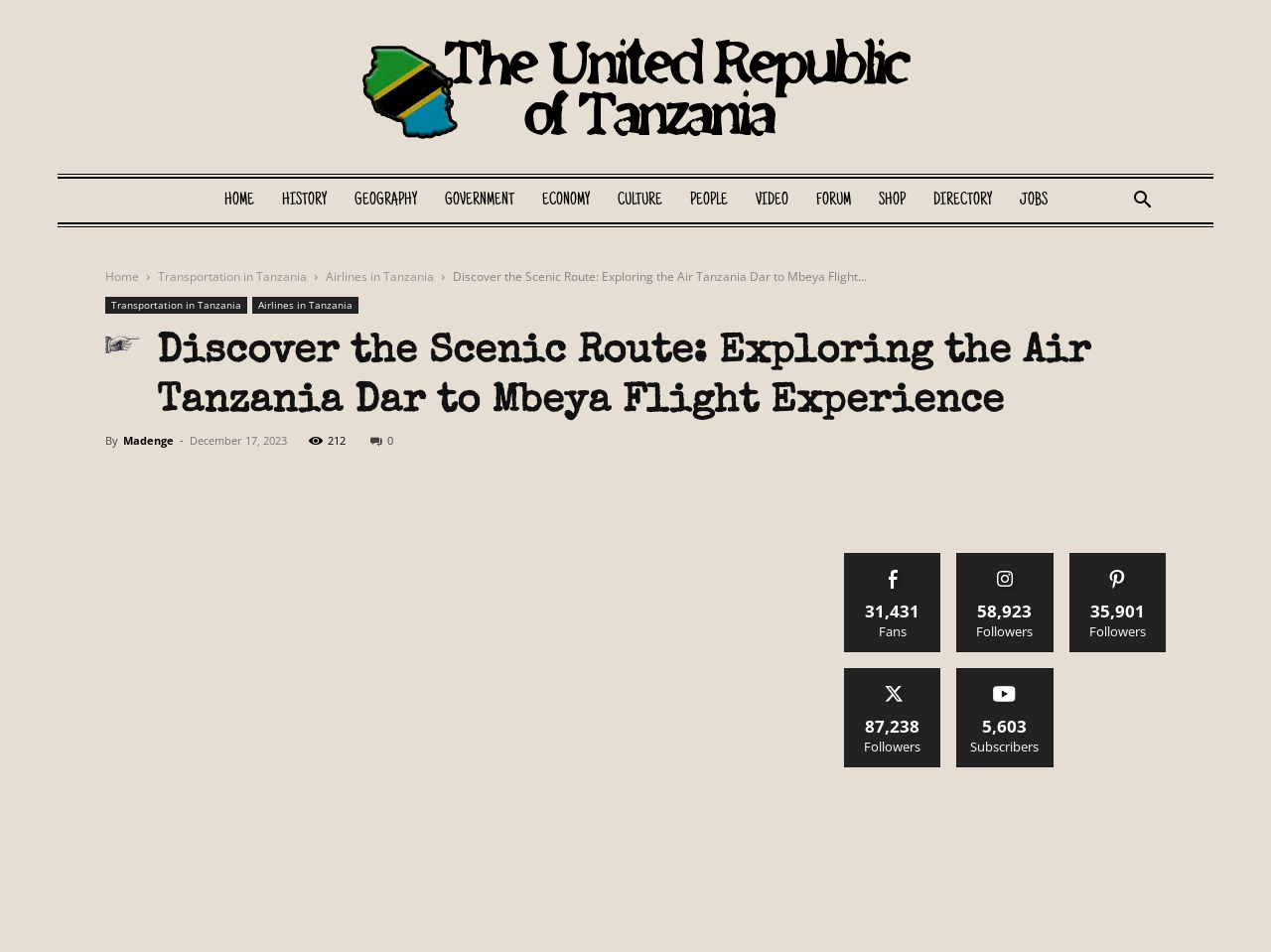Please determine the bounding box coordinates of the area that needs to be clicked to complete this task: 'Search using the 'Search' button'. The coordinates must be four float numbers between 0 and 1, formatted as [left, top, right, bottom].

[0.88, 0.202, 0.917, 0.222]